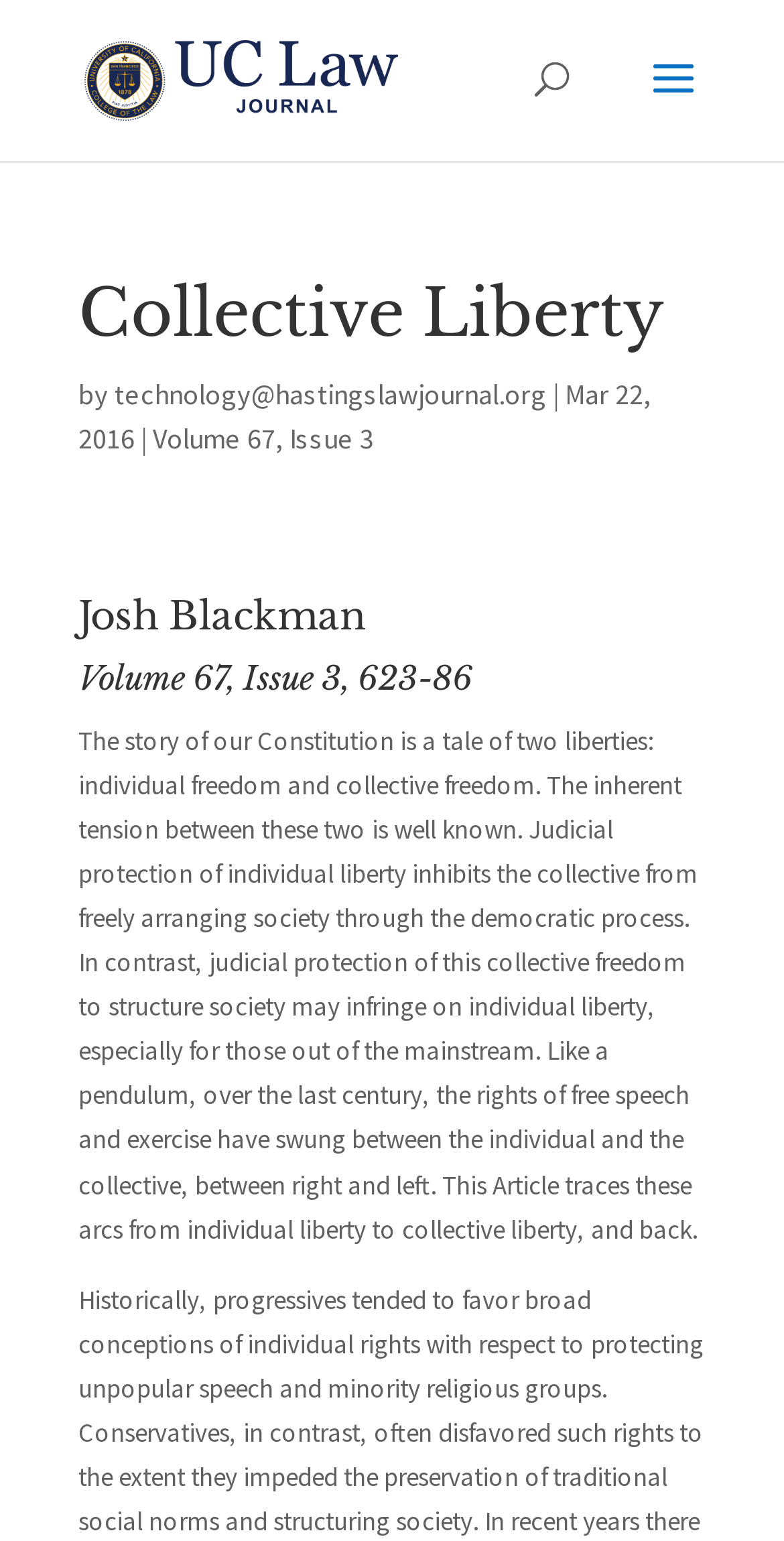Give a concise answer using one word or a phrase to the following question:
What is the issue number of the journal?

Volume 67, Issue 3